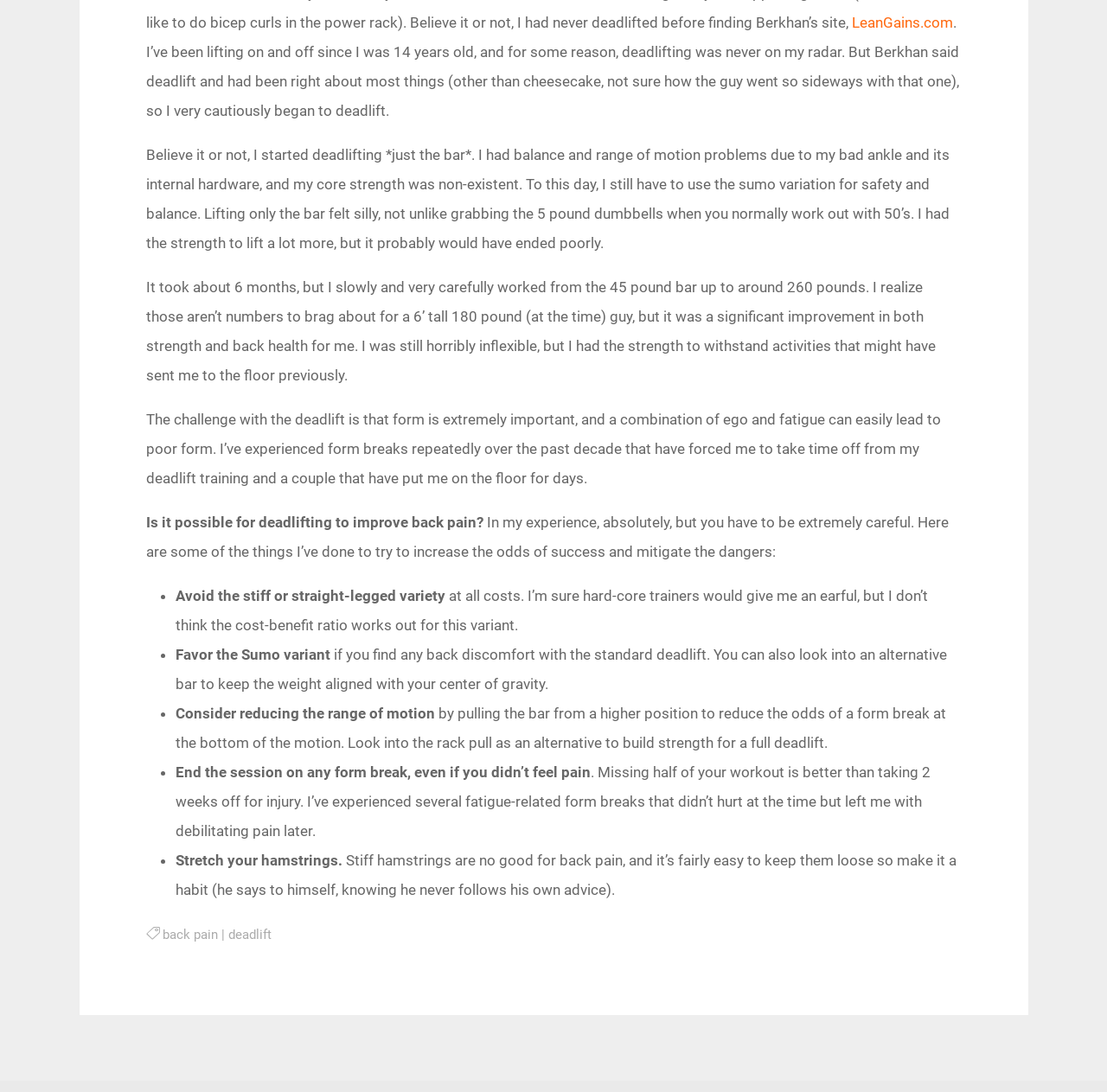Determine the bounding box coordinates of the UI element described below. Use the format (top-left x, top-left y, bottom-right x, bottom-right y) with floating point numbers between 0 and 1: LeanGains.com

[0.769, 0.012, 0.86, 0.028]